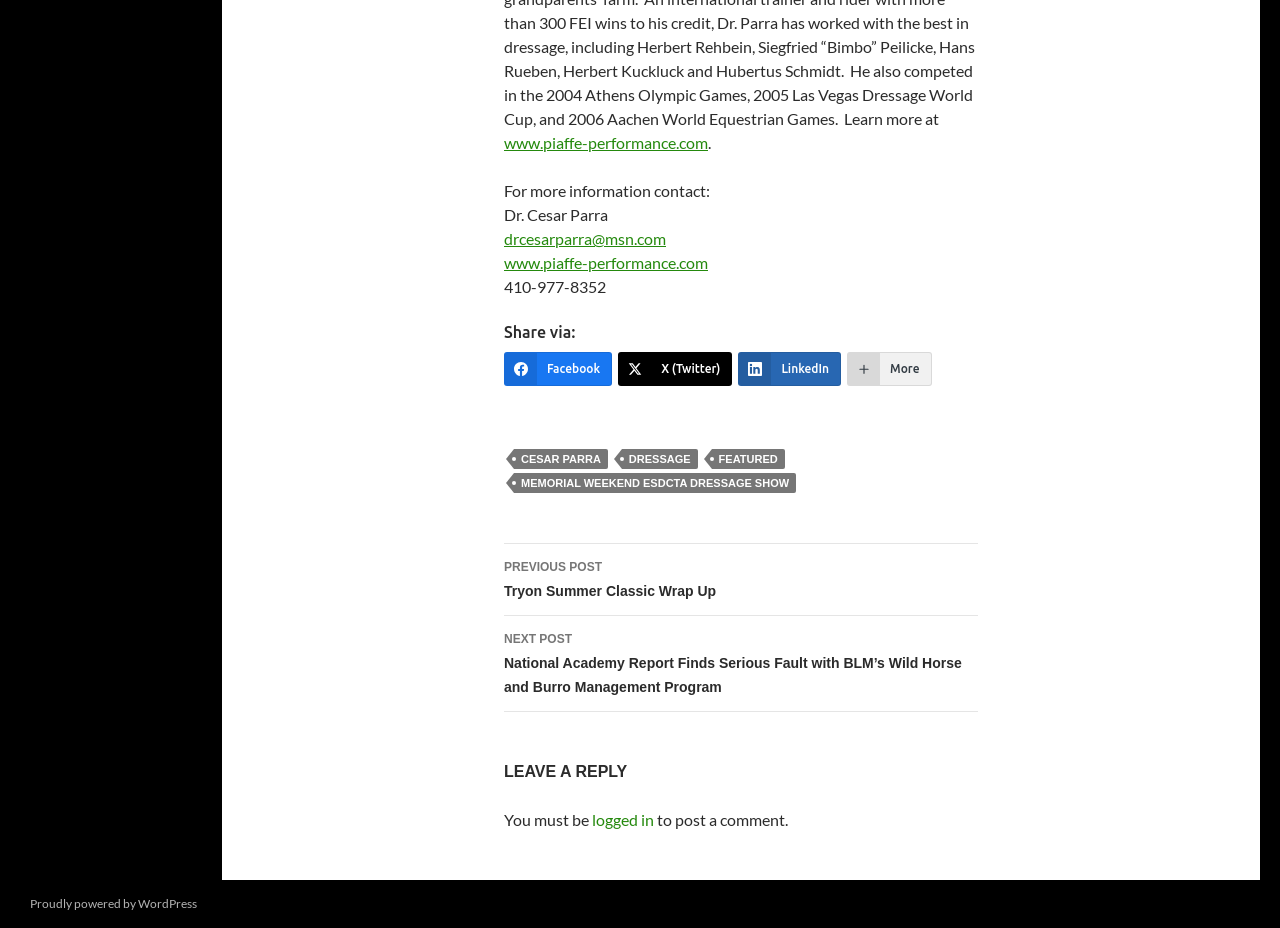Utilize the information from the image to answer the question in detail:
Who is the contact person?

The contact person can be found by looking at the text 'For more information contact:' which is followed by the name 'Dr. Cesar Parra'.